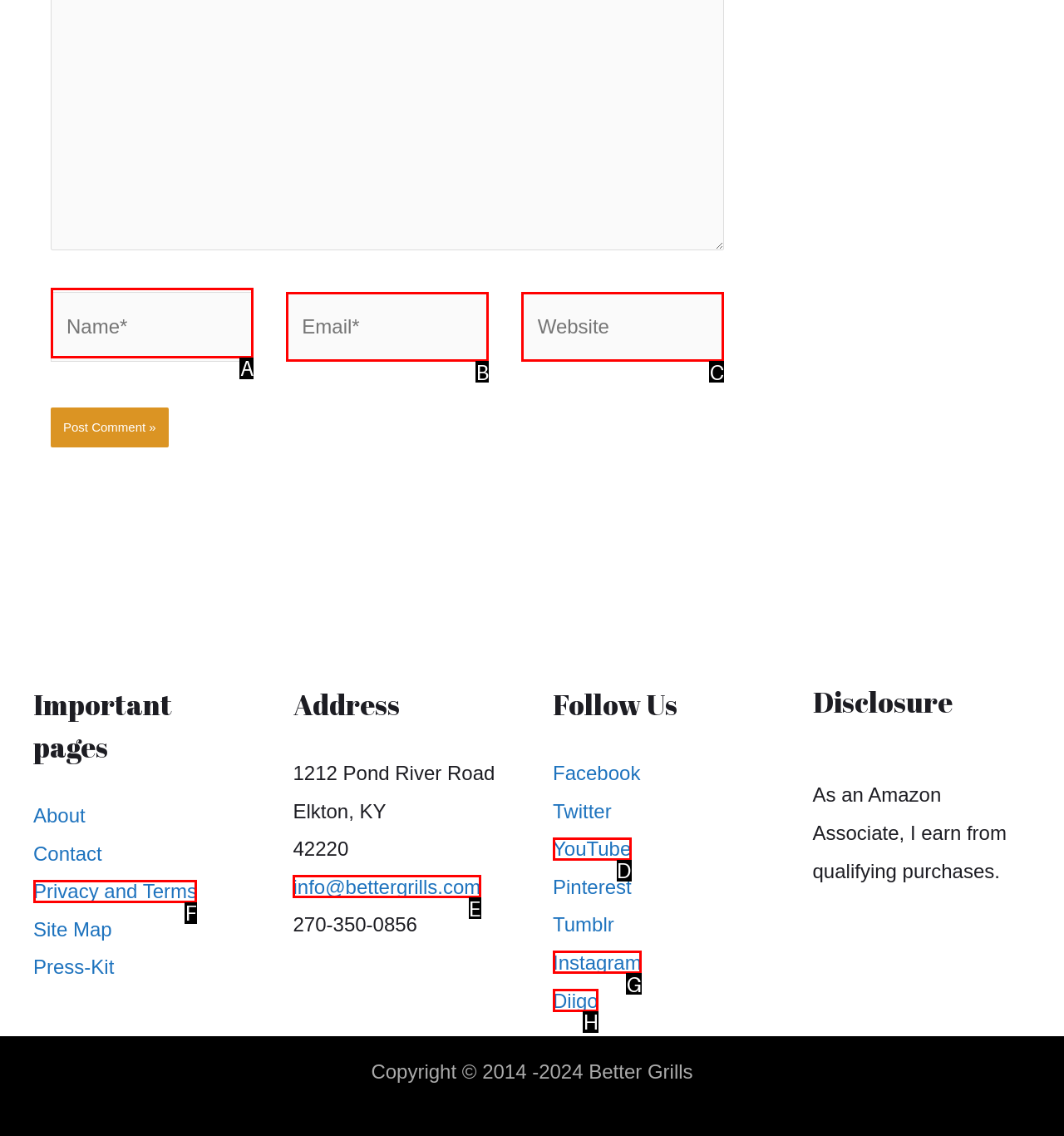Select the letter of the UI element that matches this task: Enter your name
Provide the answer as the letter of the correct choice.

A